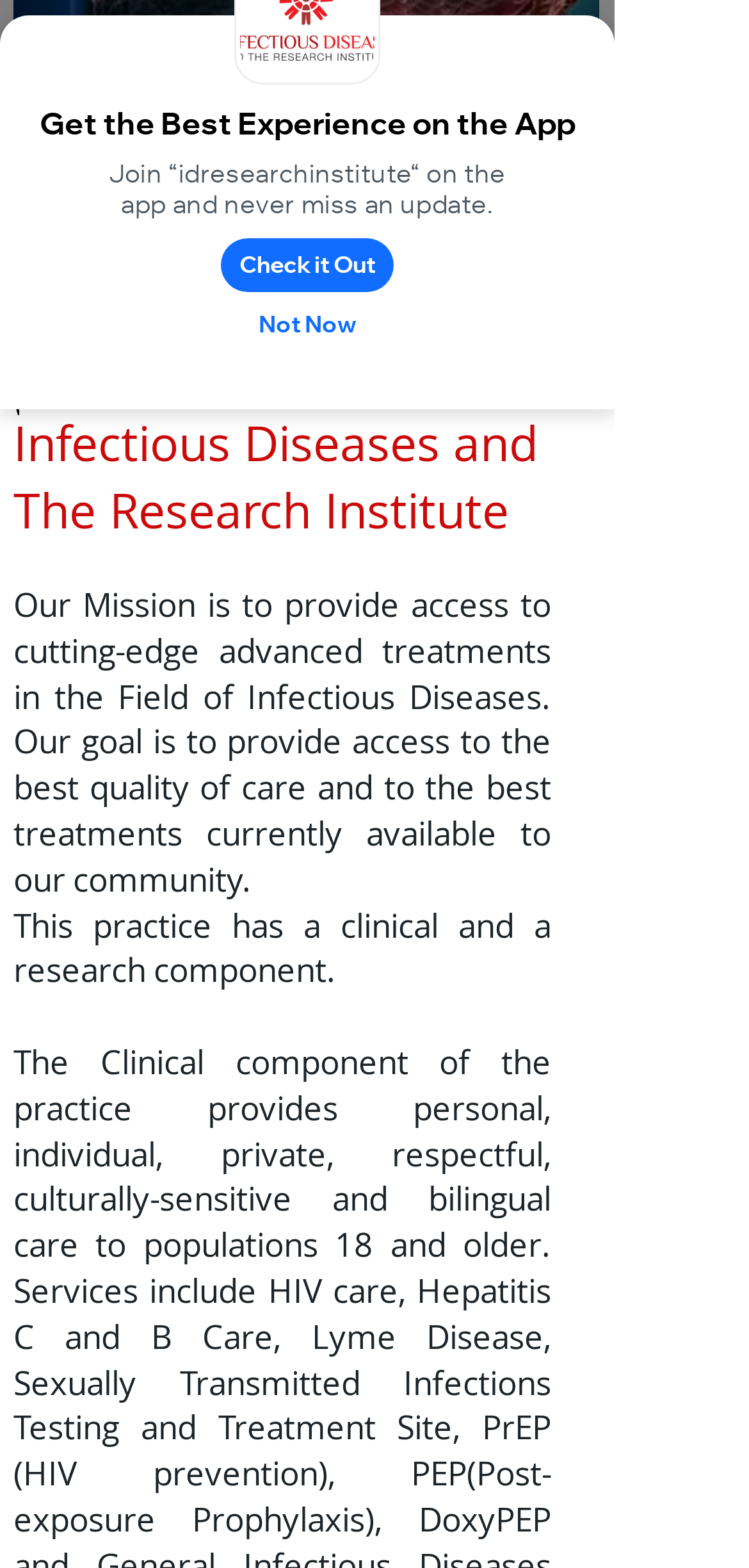Given the element description "www.idresearchinstitute.com" in the screenshot, predict the bounding box coordinates of that UI element.

[0.018, 0.246, 0.541, 0.27]